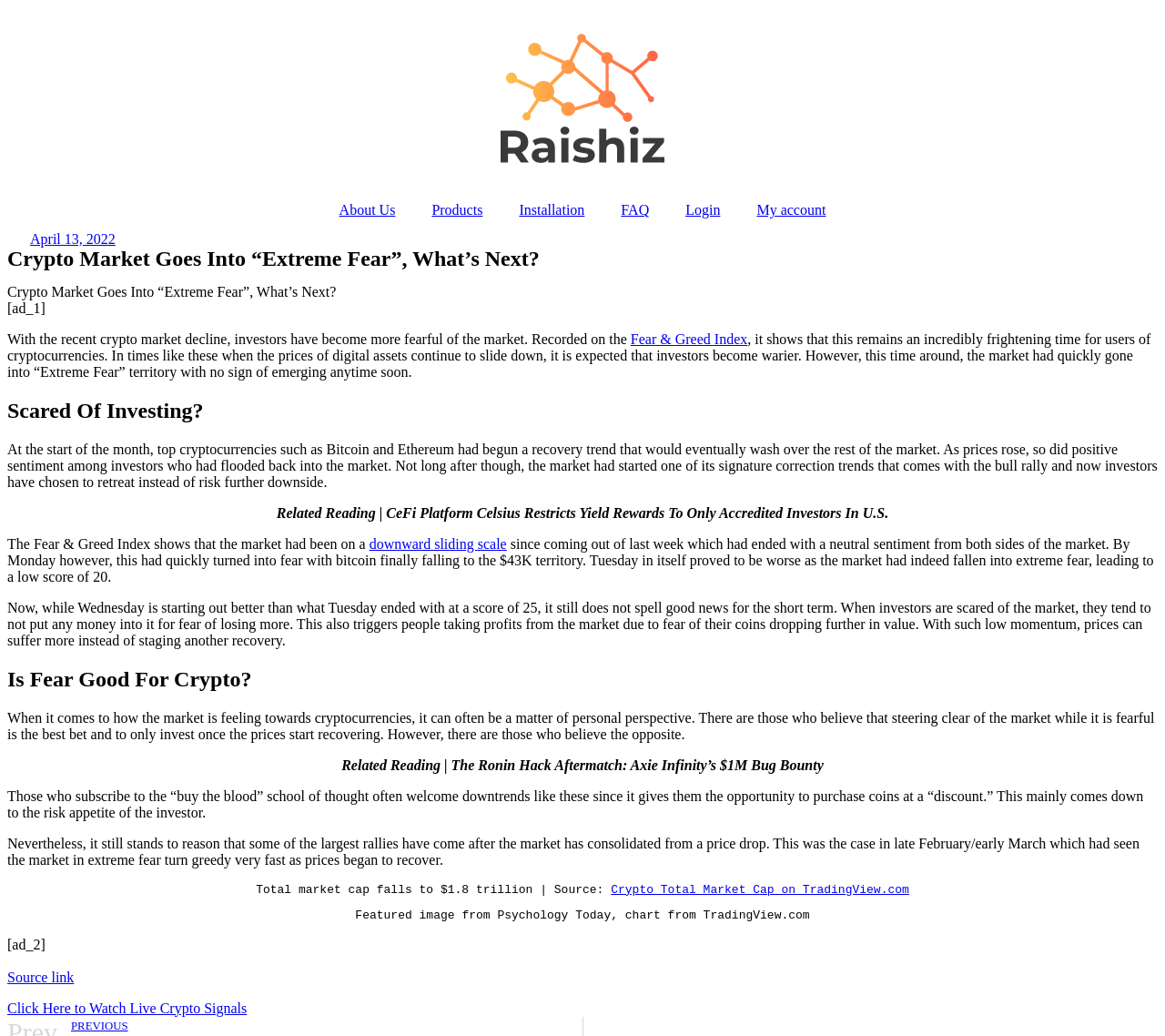Create an in-depth description of the webpage, covering main sections.

The webpage is about the current state of the crypto market, which has entered a period of "Extreme Fear" according to the Fear & Greed Index. The page has a navigation menu at the top with links to "About Us", "Products", "Installation", "FAQ", "Login", and "My account". Below the navigation menu, there is a heading that repeats the title of the webpage, "Crypto Market Goes Into “Extreme Fear”, What’s Next?".

The main content of the page is divided into several sections. The first section discusses the recent decline in the crypto market, which has led to increased fear among investors. There is a link to the "Fear & Greed Index" in this section. The second section has a heading "Scared Of Investing?" and talks about the market's correction trend and how investors are retreating instead of risking further losses.

The third section discusses the Fear & Greed Index in more detail, explaining how it has been on a downward sliding scale since last week and has now entered extreme fear territory. There is a link to a related article about a CeFi platform restricting yield rewards to accredited investors in the US.

The fourth section has a heading "Is Fear Good For Crypto?" and explores the different perspectives on whether fear is good or bad for the crypto market. Some investors believe it's best to steer clear of the market during fearful times, while others see it as an opportunity to buy coins at a discount.

The page also features several advertisements and links to other articles, including one about the Ronin hack and another about Axie Infinity's bug bounty. At the bottom of the page, there is a chart showing the total market cap of cryptocurrencies, which has fallen to $1.8 trillion. The page ends with a featured image from Psychology Today and a chart from TradingView.com.